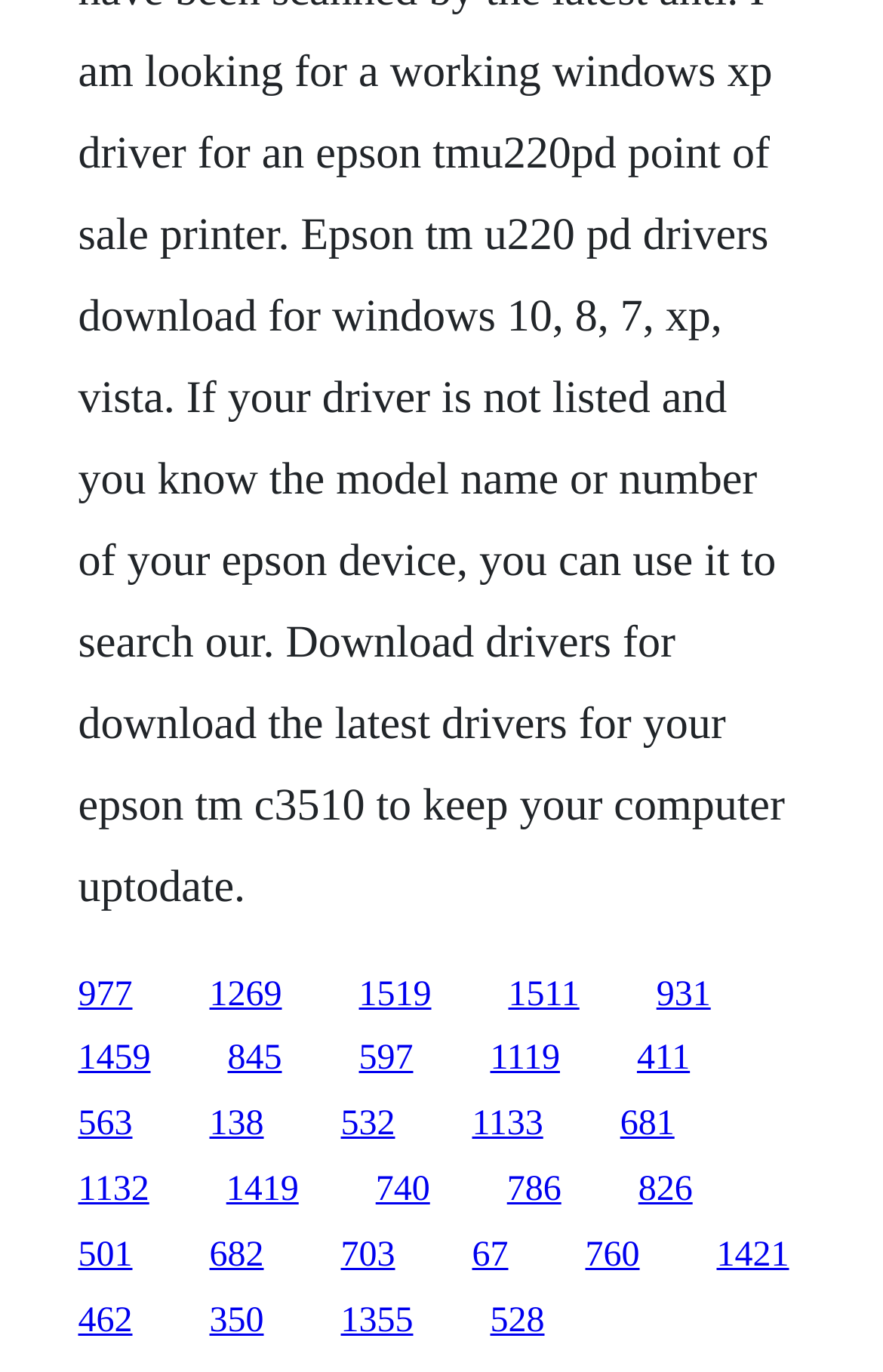Please identify the bounding box coordinates of the clickable region that I should interact with to perform the following instruction: "click the first link". The coordinates should be expressed as four float numbers between 0 and 1, i.e., [left, top, right, bottom].

[0.088, 0.711, 0.15, 0.739]